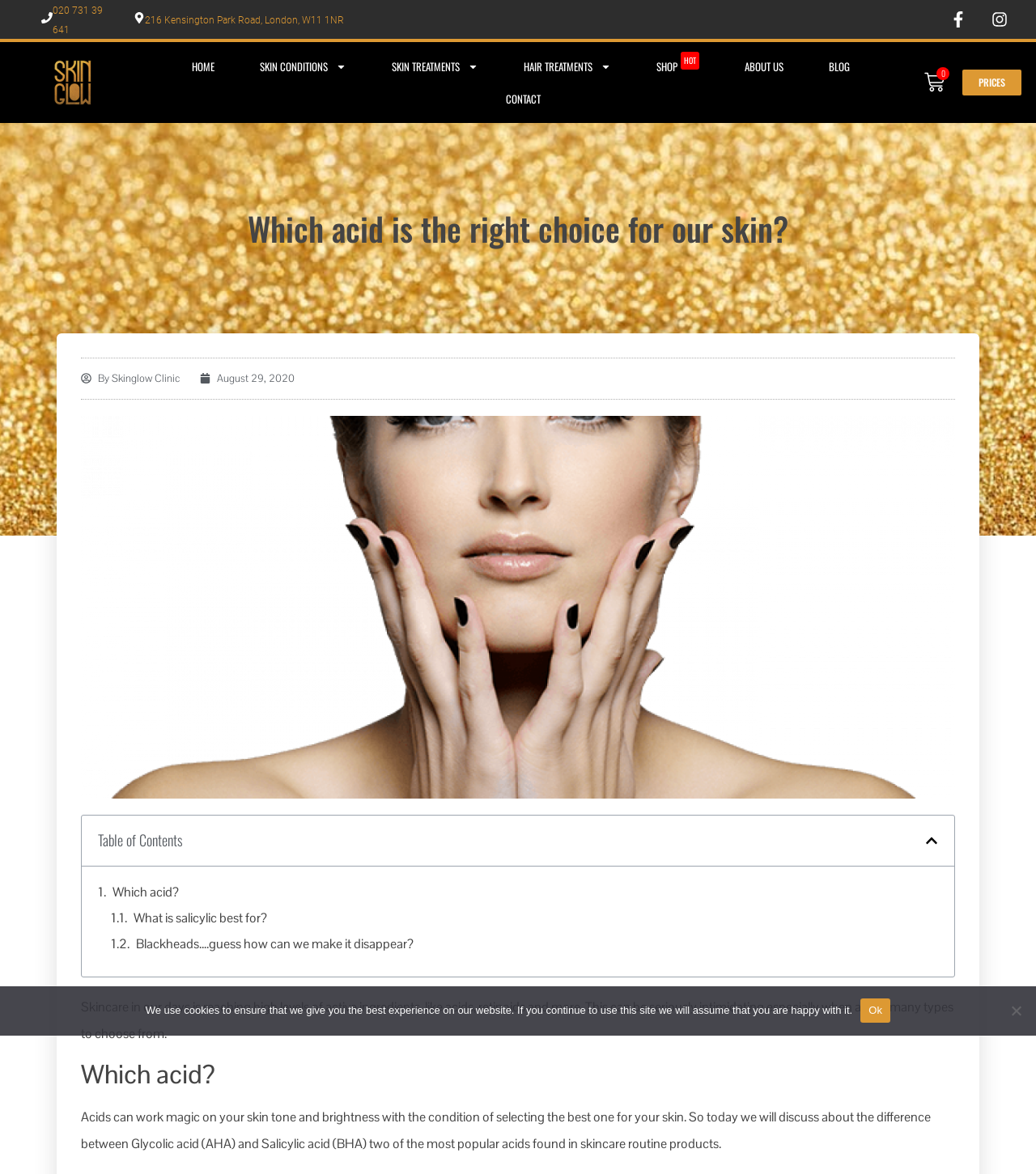Can you determine the bounding box coordinates of the area that needs to be clicked to fulfill the following instruction: "Go to the SKIN CONDITIONS page"?

[0.231, 0.043, 0.354, 0.07]